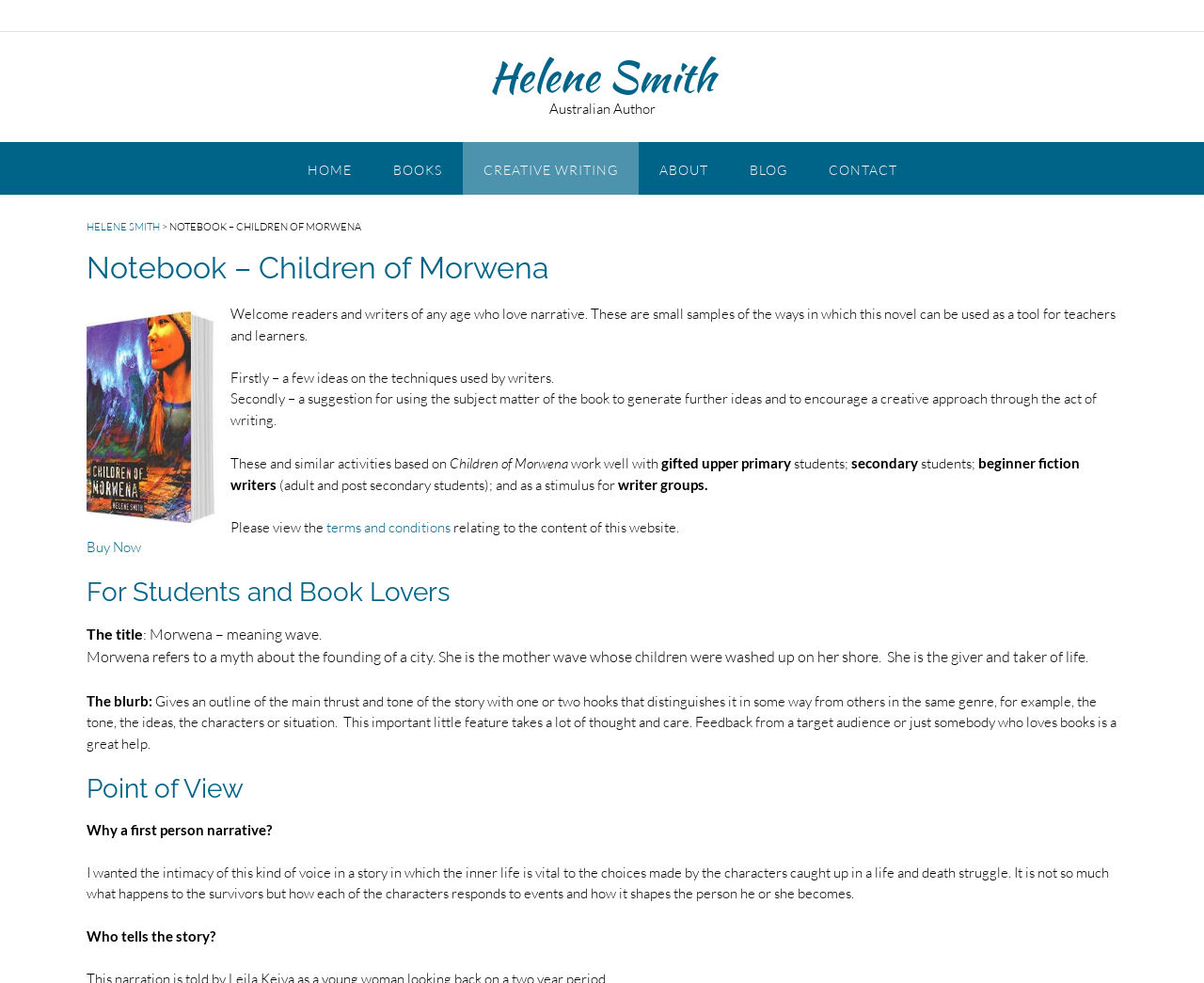Select the bounding box coordinates of the element I need to click to carry out the following instruction: "View IRON HOUSE STEAM LAGER description".

None